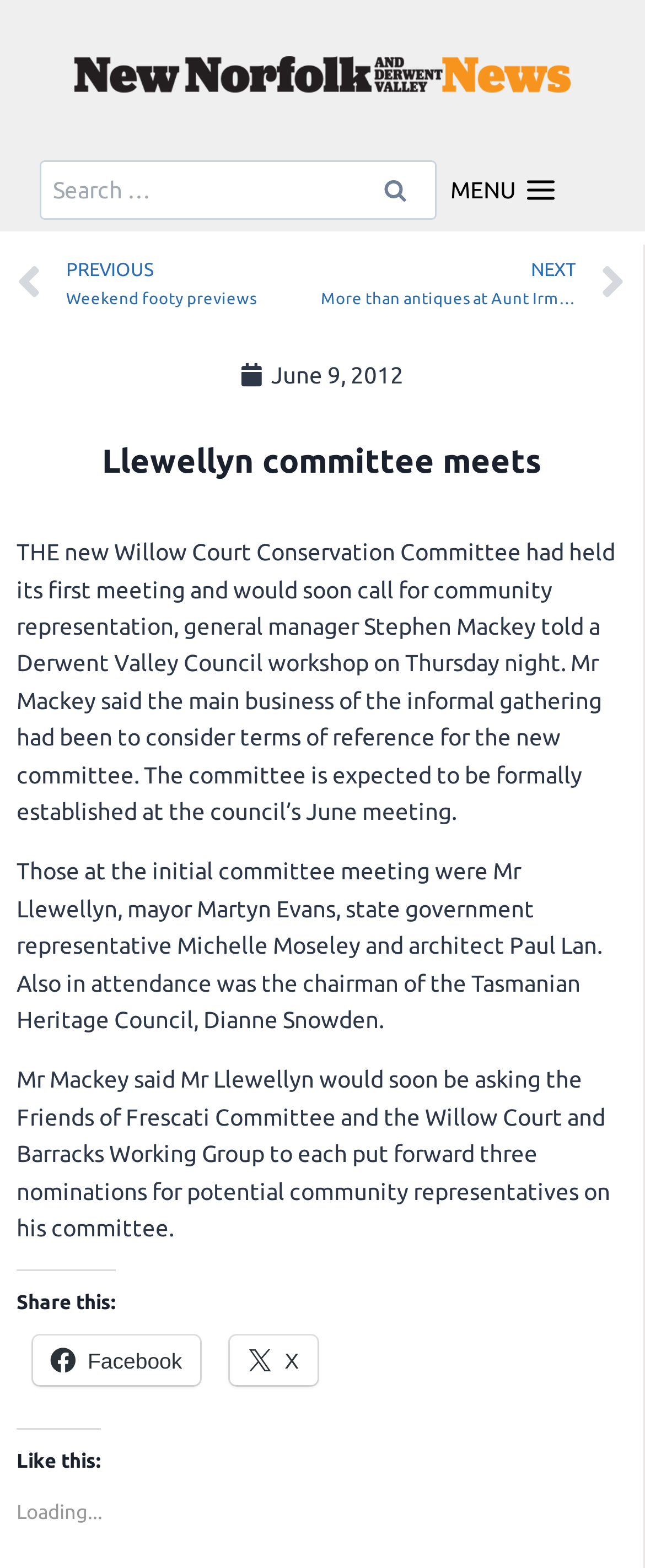Can you specify the bounding box coordinates of the area that needs to be clicked to fulfill the following instruction: "Share on Facebook"?

[0.051, 0.851, 0.31, 0.883]